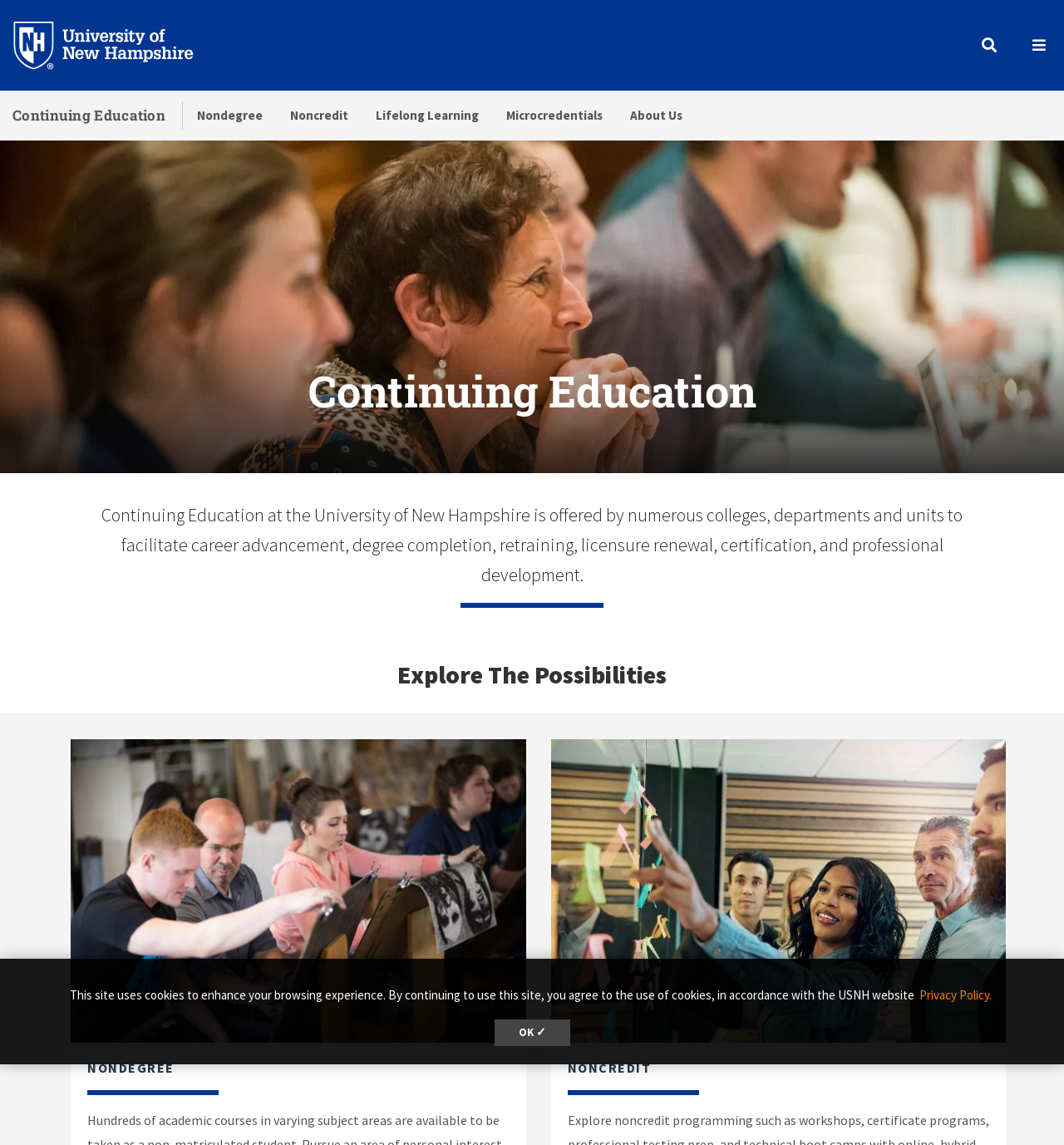From the screenshot, find the bounding box of the UI element matching this description: "Microcredentials". Supply the bounding box coordinates in the form [left, top, right, bottom], each a float between 0 and 1.

[0.462, 0.079, 0.579, 0.123]